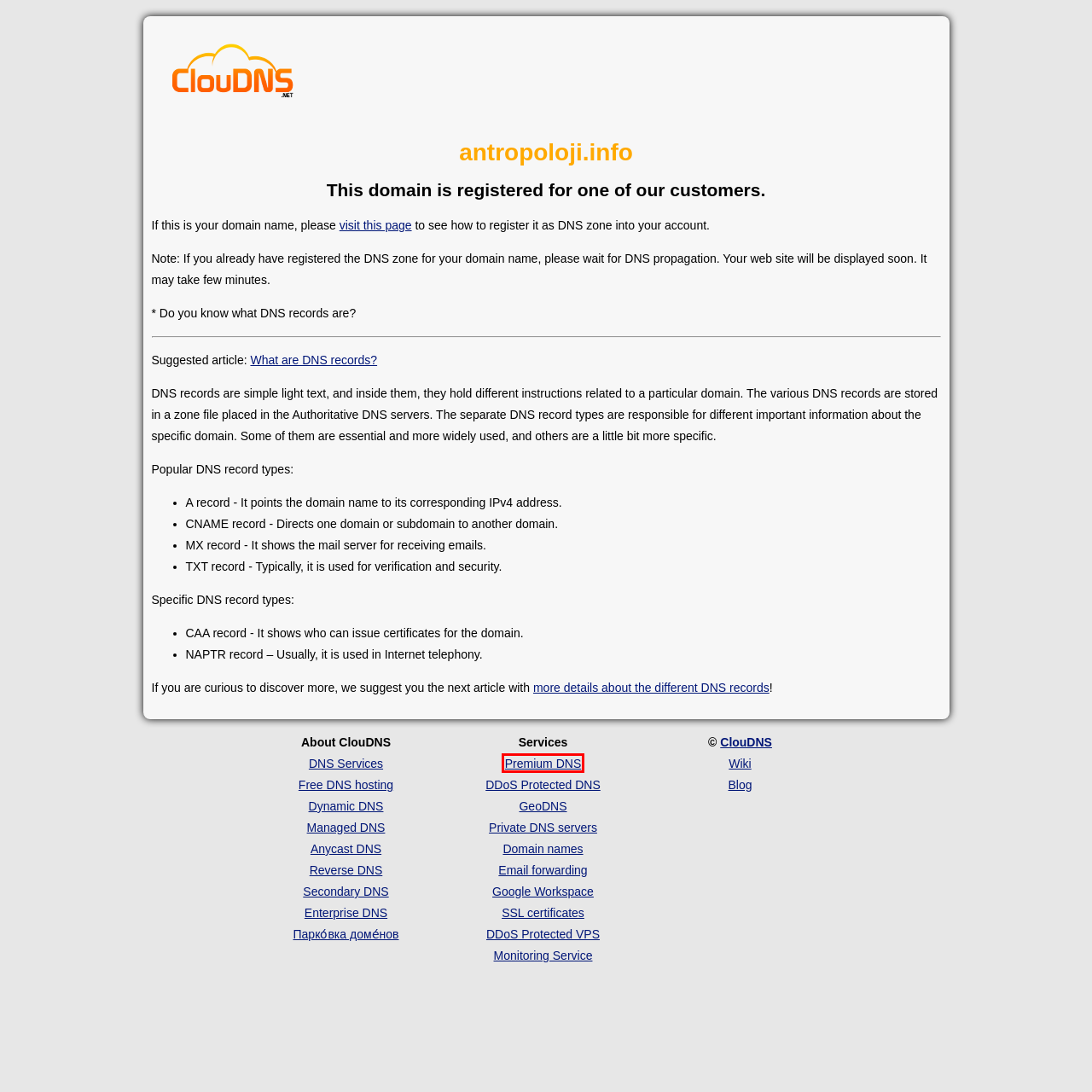Examine the screenshot of the webpage, which includes a red bounding box around an element. Choose the best matching webpage description for the page that will be displayed after clicking the element inside the red bounding box. Here are the candidates:
A. Private DNS Servers | ClouDNS
B. Premium DNS hosting plans. Test for Free | ClouDNS
C. Wiki | ClouDNS
D. Email Forwarding service | One forever free Email Forward | ClouDNS
E. Cheap Domain Names | ClouDNS
F. Free Dynamic DNS service | ClouDNS
G. Free Domain Parking | ClouDNS
H. Buy SSL Certificates Cheap | ClouDNS

B